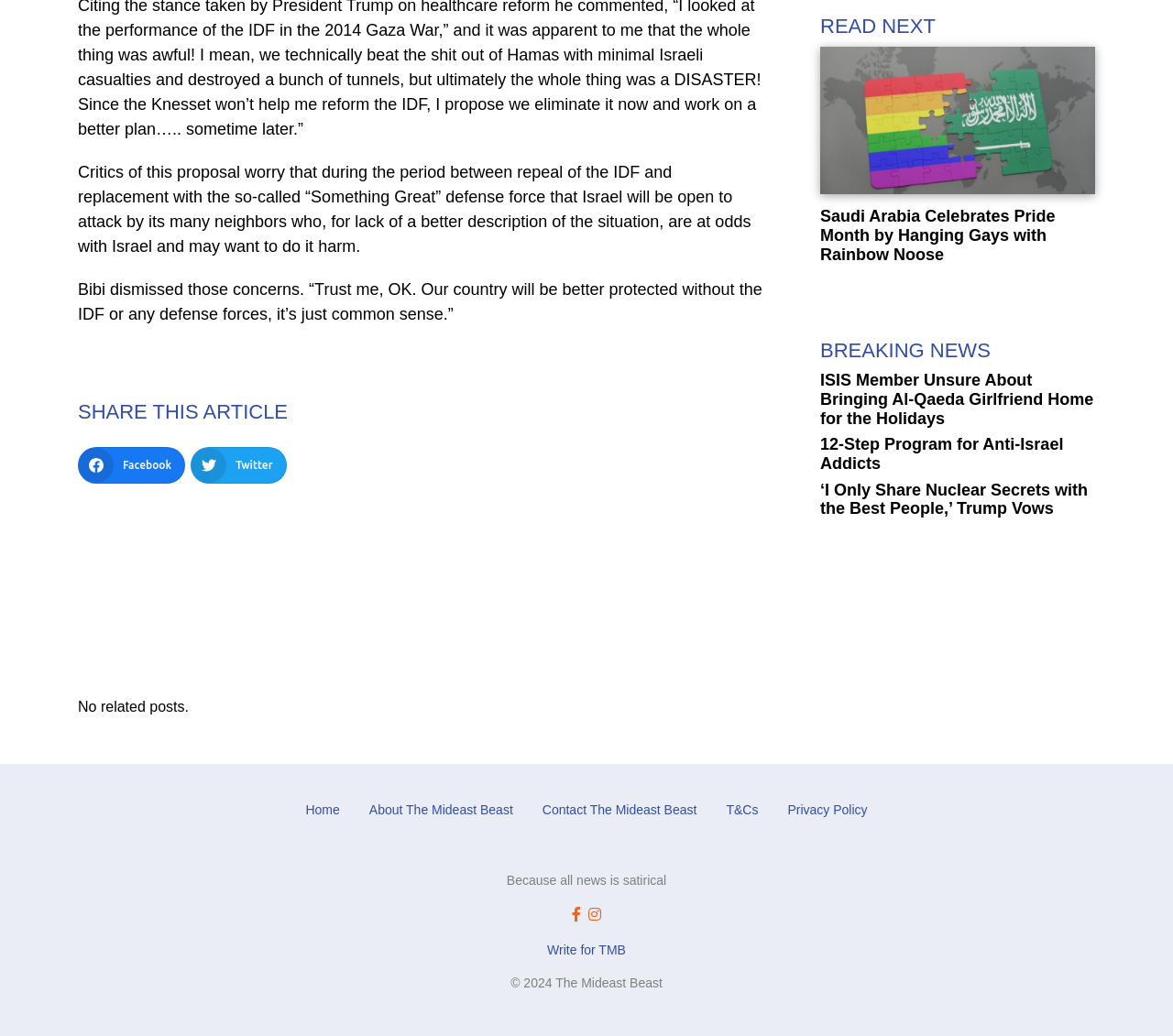Provide the bounding box coordinates of the area you need to click to execute the following instruction: "Read the next article".

[0.699, 0.045, 0.934, 0.255]